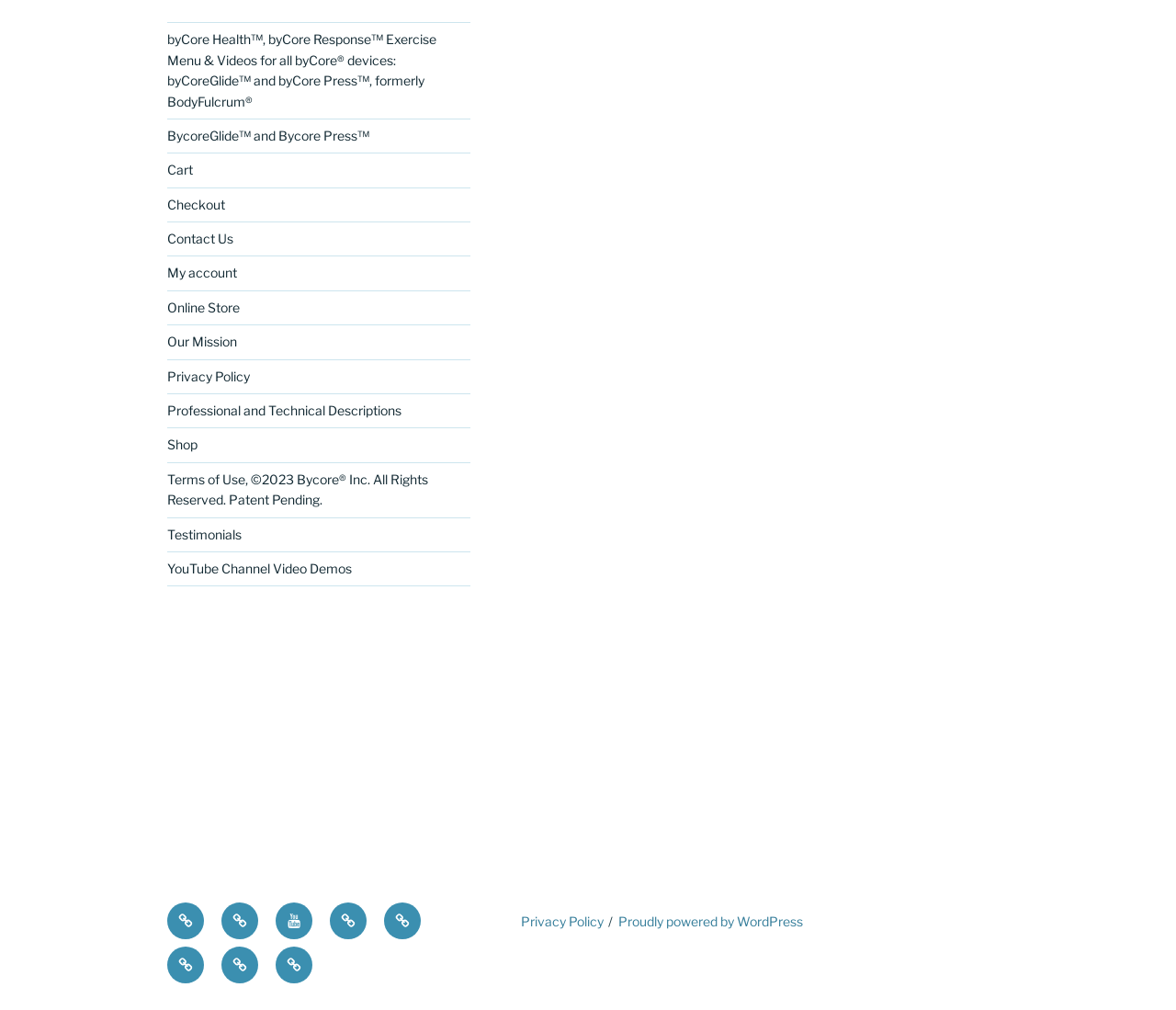Based on what you see in the screenshot, provide a thorough answer to this question: How many links have the text 'Bycore' in them?

There are four links that have the text 'Bycore' in them, including 'byCore Health™, byCore Response™ Exercise Menu & Videos for all byCore® devices: byCoreGlide™ and byCore Press™, formerly BodyFulcrum®', 'BycoreGlide™ and Bycore Press™', 'BycoreGlide™ BycorePress™', and 'Bycore Response™'.